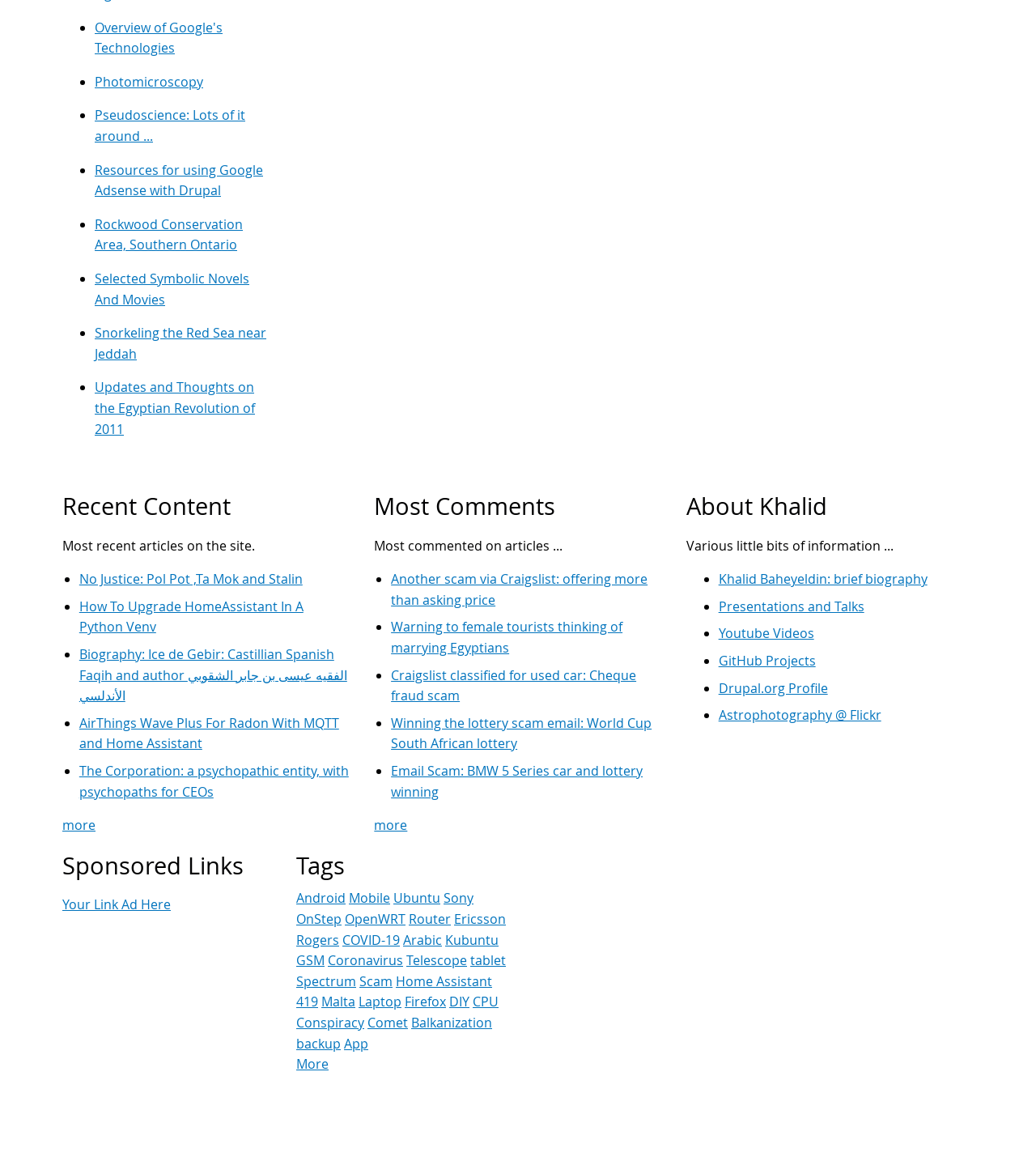Answer the question in a single word or phrase:
What is the last tag listed on the webpage?

419